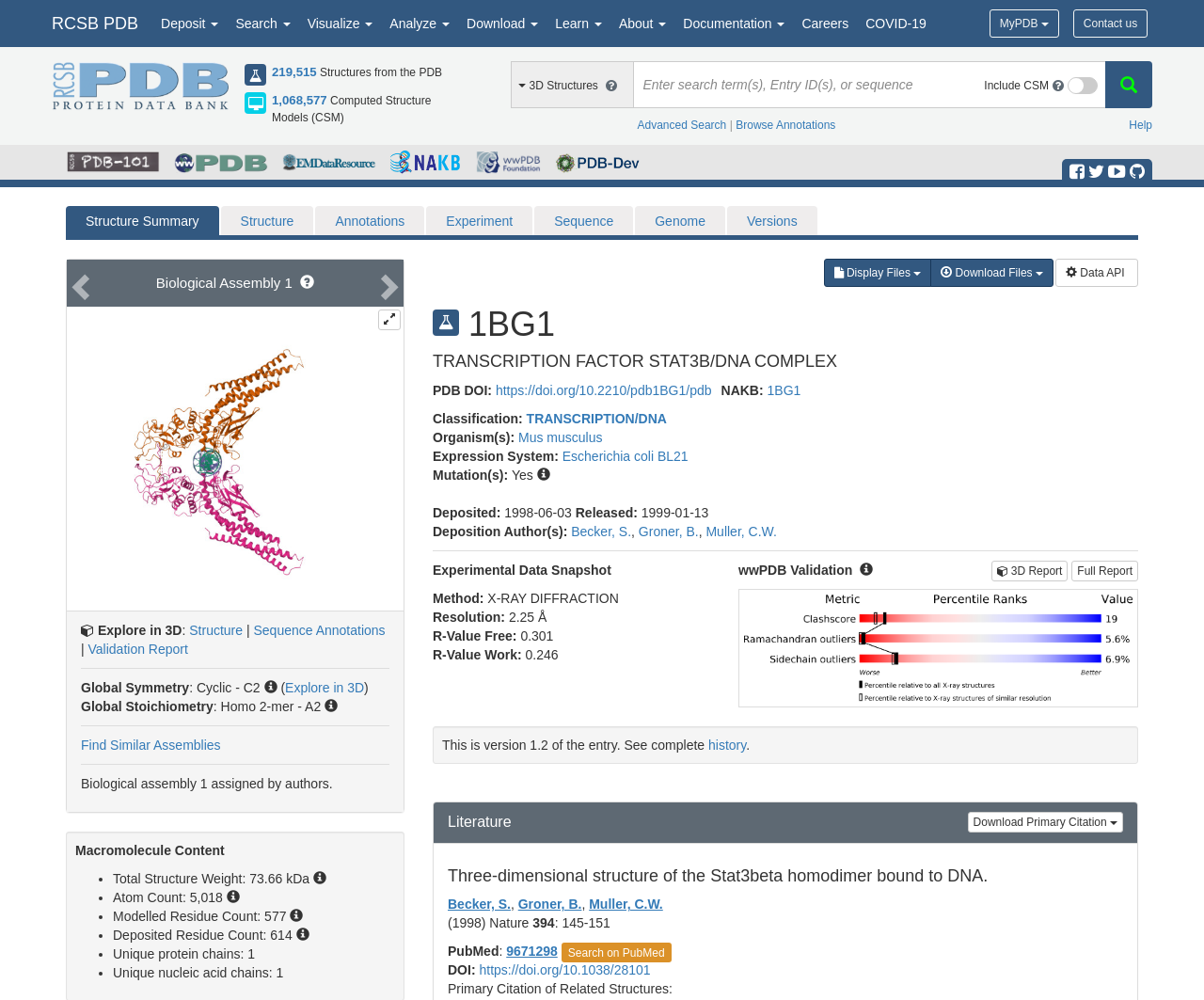Please find the bounding box coordinates for the clickable element needed to perform this instruction: "Get help".

[0.938, 0.119, 0.957, 0.132]